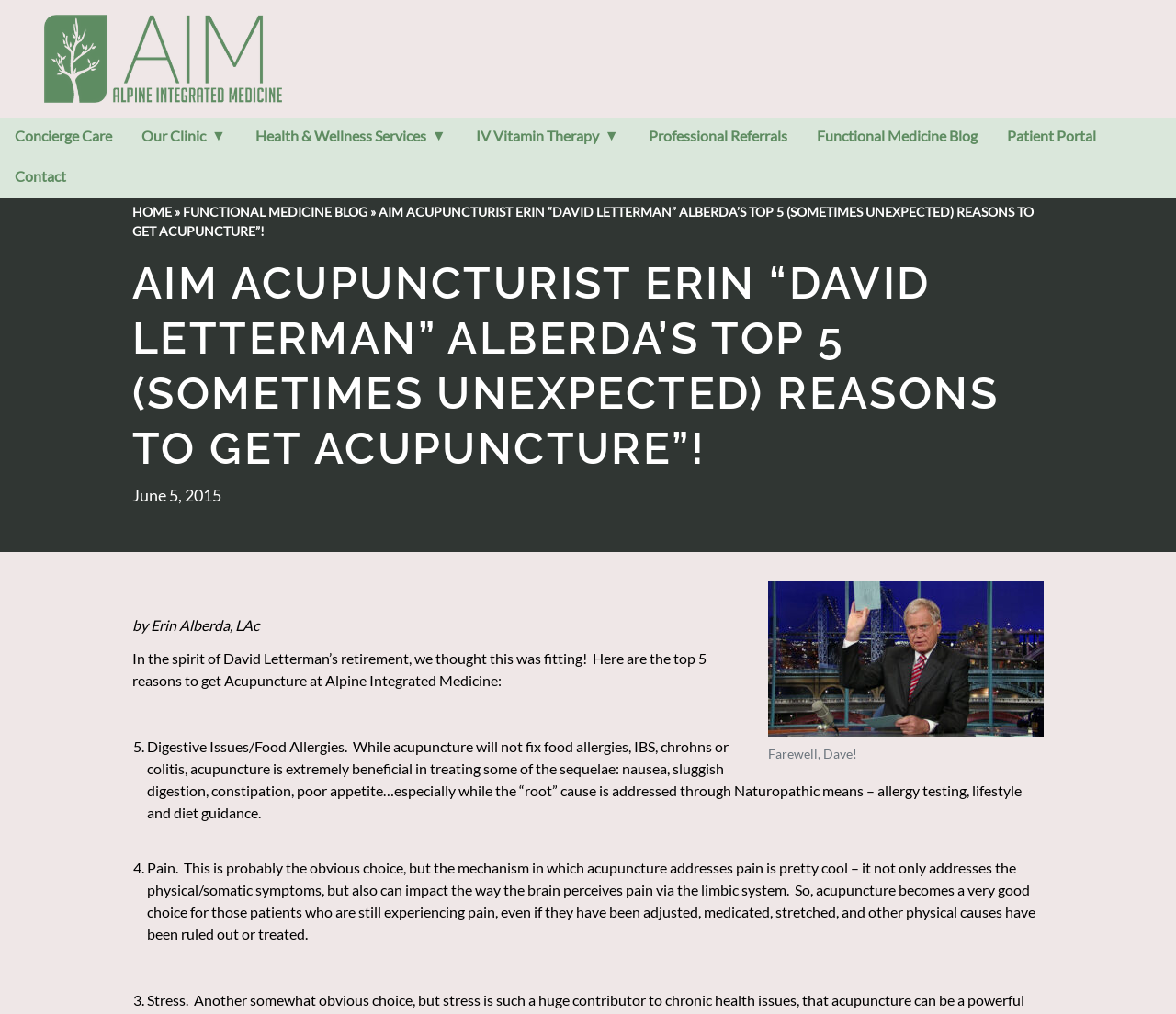Locate the bounding box coordinates of the clickable part needed for the task: "Go to the Patient Portal".

[0.843, 0.116, 0.944, 0.152]